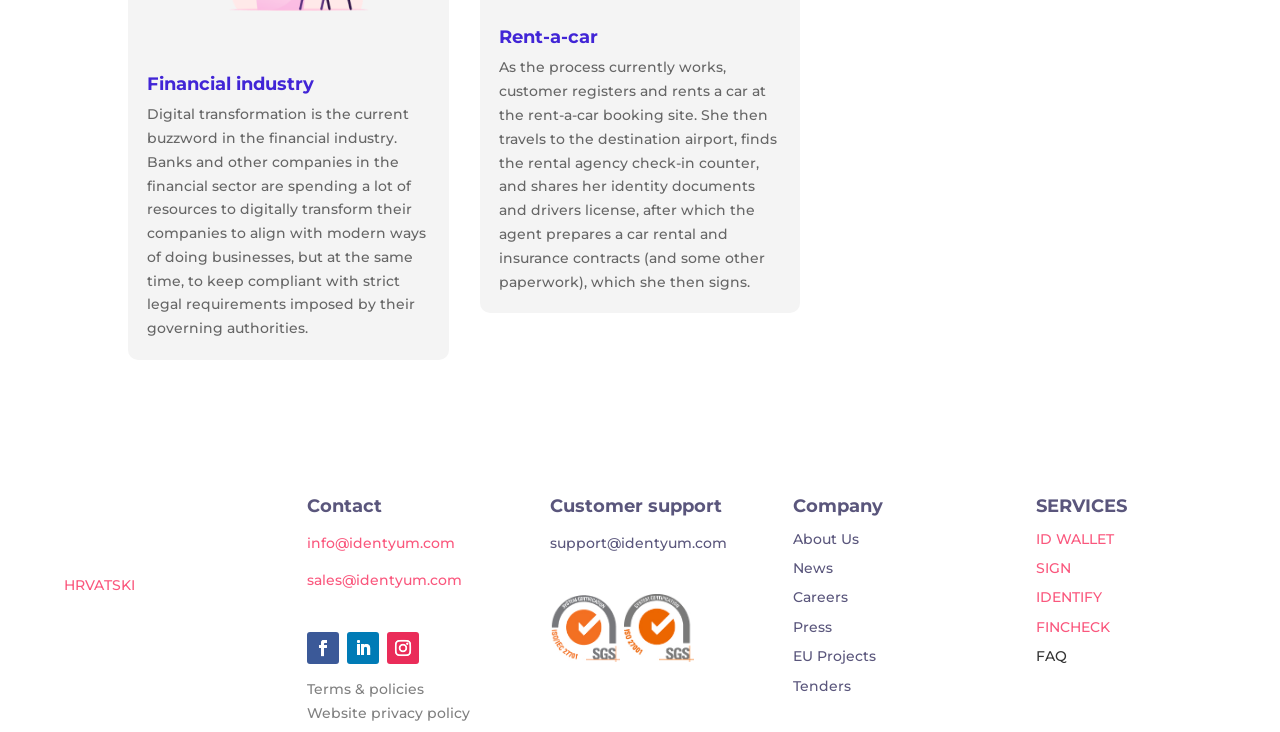Determine the bounding box coordinates of the element that should be clicked to execute the following command: "Contact us".

[0.24, 0.679, 0.38, 0.717]